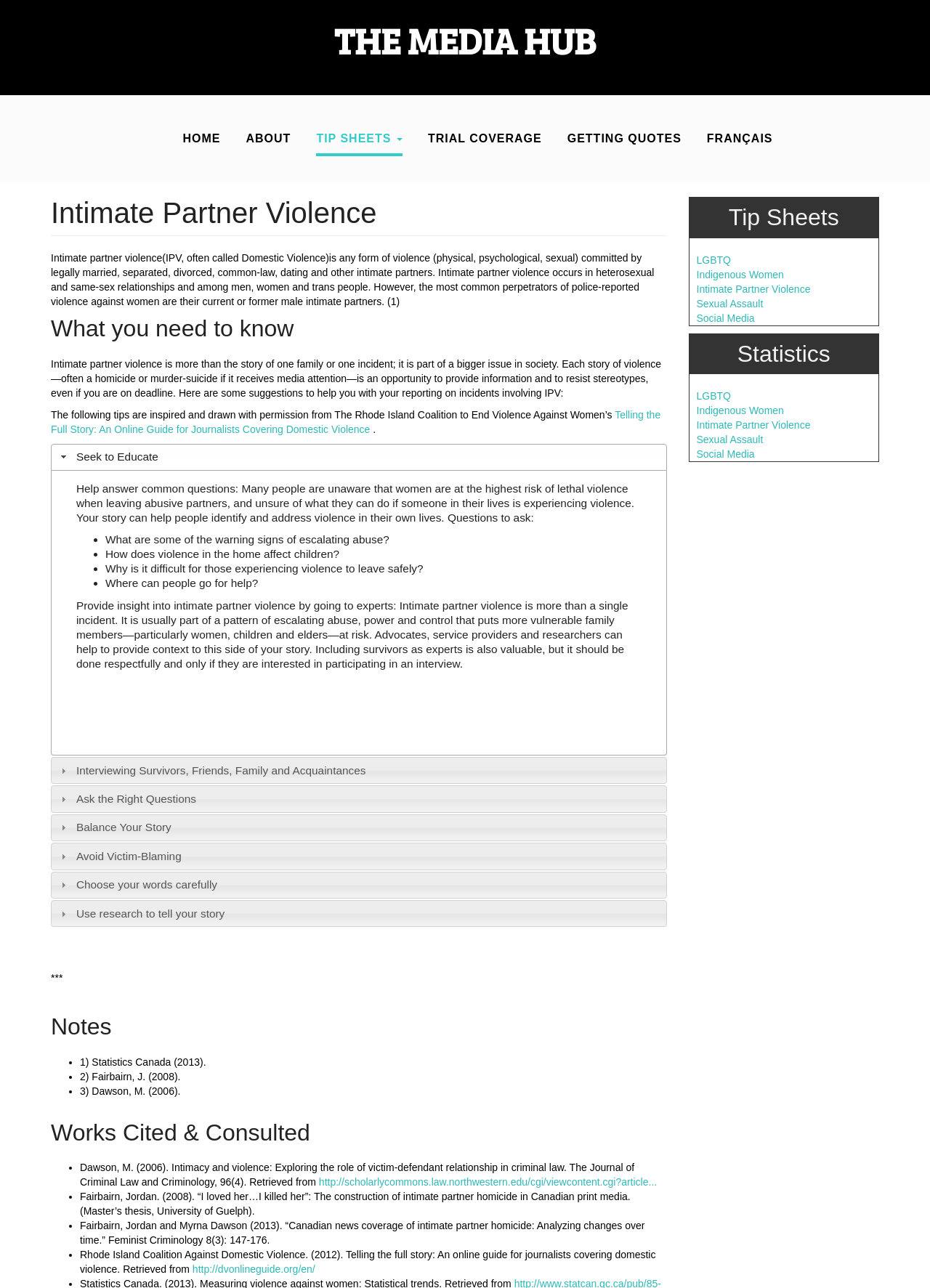Write a detailed summary of the webpage.

The webpage is about Intimate Partner Violence (IPV), also known as Domestic Violence. At the top, there is a navigation menu with links to "THE MEDIA HUB", "HOME", "ABOUT", "TIP SHEETS", "TRIAL COVERAGE", "GETTING QUOTES", and "FRANÇAIS". Below the navigation menu, there is a heading "Intimate Partner Violence" followed by a paragraph explaining what IPV is and its prevalence.

The main content of the webpage is divided into sections. The first section is "What you need to know" which provides an overview of IPV and its impact on society. The second section is a tab list with seven tabs: "Seek to Educate", "Interviewing Survivors, Friends, Family and Acquaintances", "Ask the Right Questions", "Balance Your Story", "Avoid Victim-Blaming", "Choose your words carefully", and "Use research to tell your story". Each tab contains information and tips for journalists reporting on IPV.

To the right of the main content, there is a complementary section with two headings: "Tip Sheets" and "Statistics". Under "Tip Sheets", there are five links to specific topics related to IPV, including LGBTQ, Indigenous Women, Intimate Partner Violence, Sexual Assault, and Social Media. Under "Statistics", there are five links to statistics related to the same topics.

At the bottom of the webpage, there is a section "Notes" with references to sources cited in the content, followed by a section "Works Cited & Consulted" with a list of academic sources and online resources.